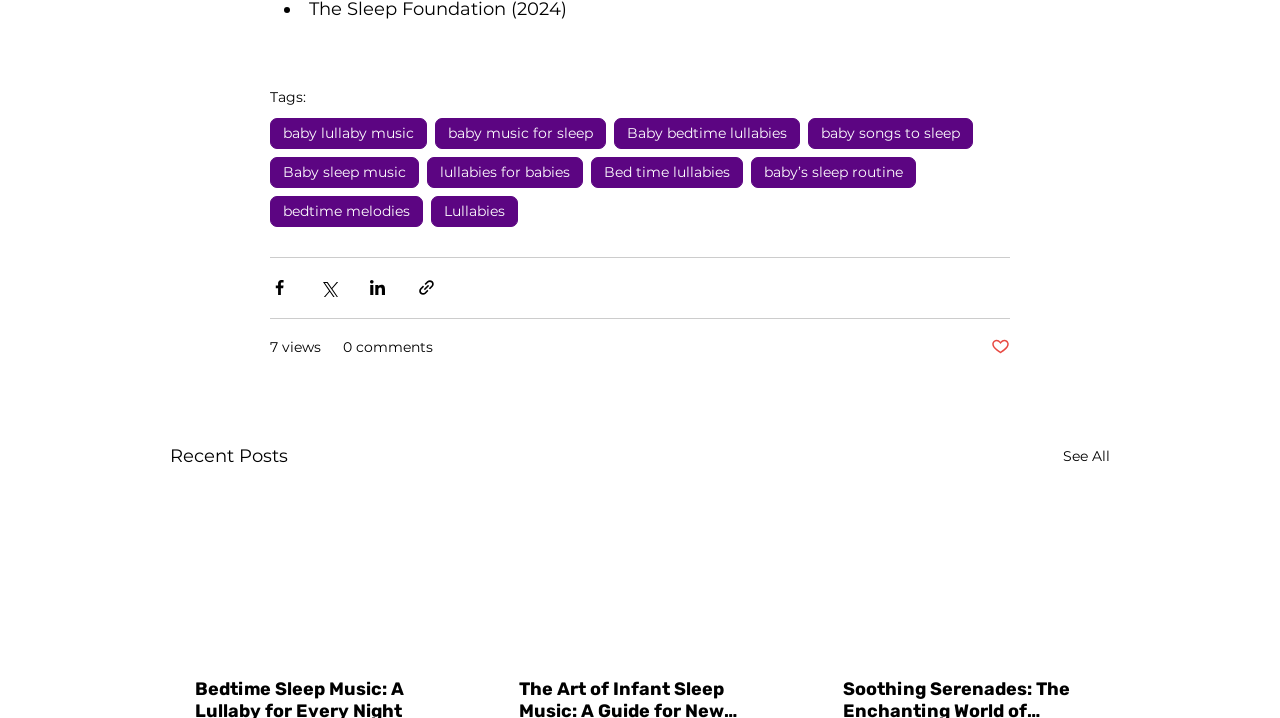Can you find the bounding box coordinates for the element to click on to achieve the instruction: "Click on 'See All'"?

[0.83, 0.615, 0.867, 0.656]